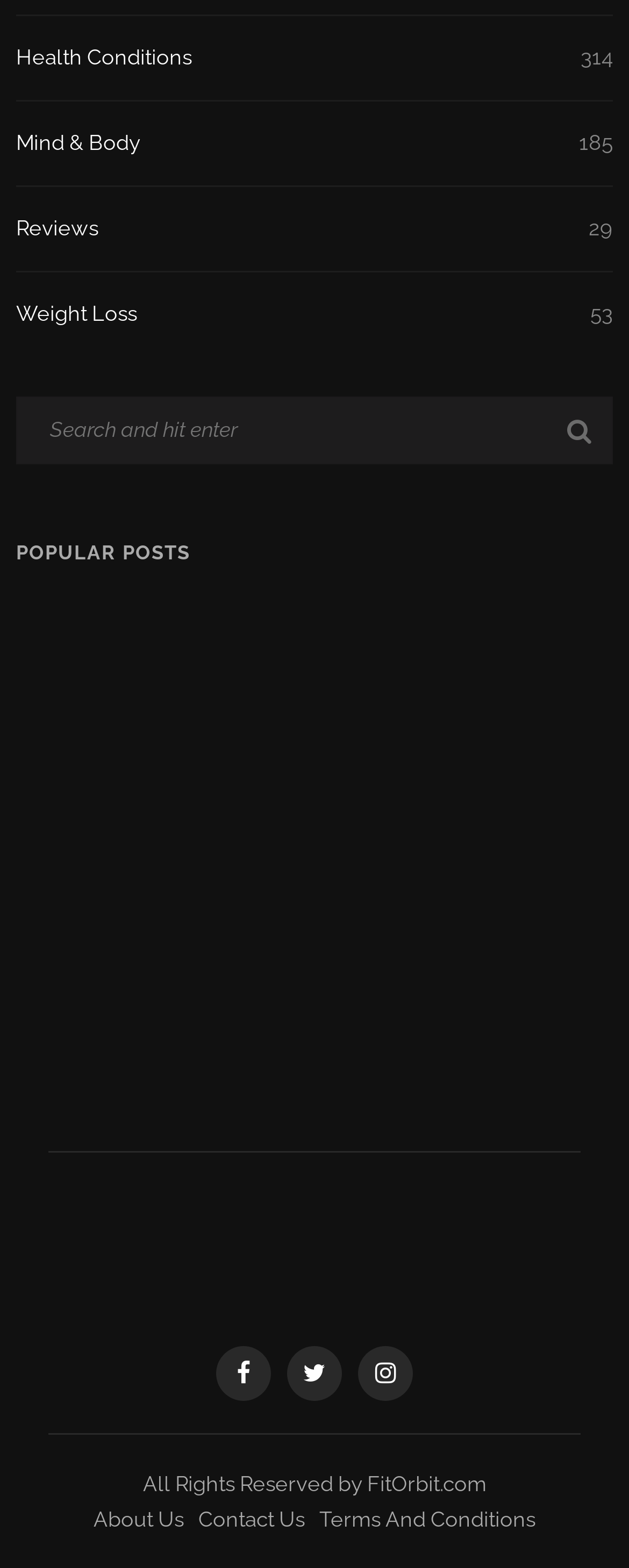Can you determine the bounding box coordinates of the area that needs to be clicked to fulfill the following instruction: "Search for health conditions"?

[0.026, 0.253, 0.974, 0.297]